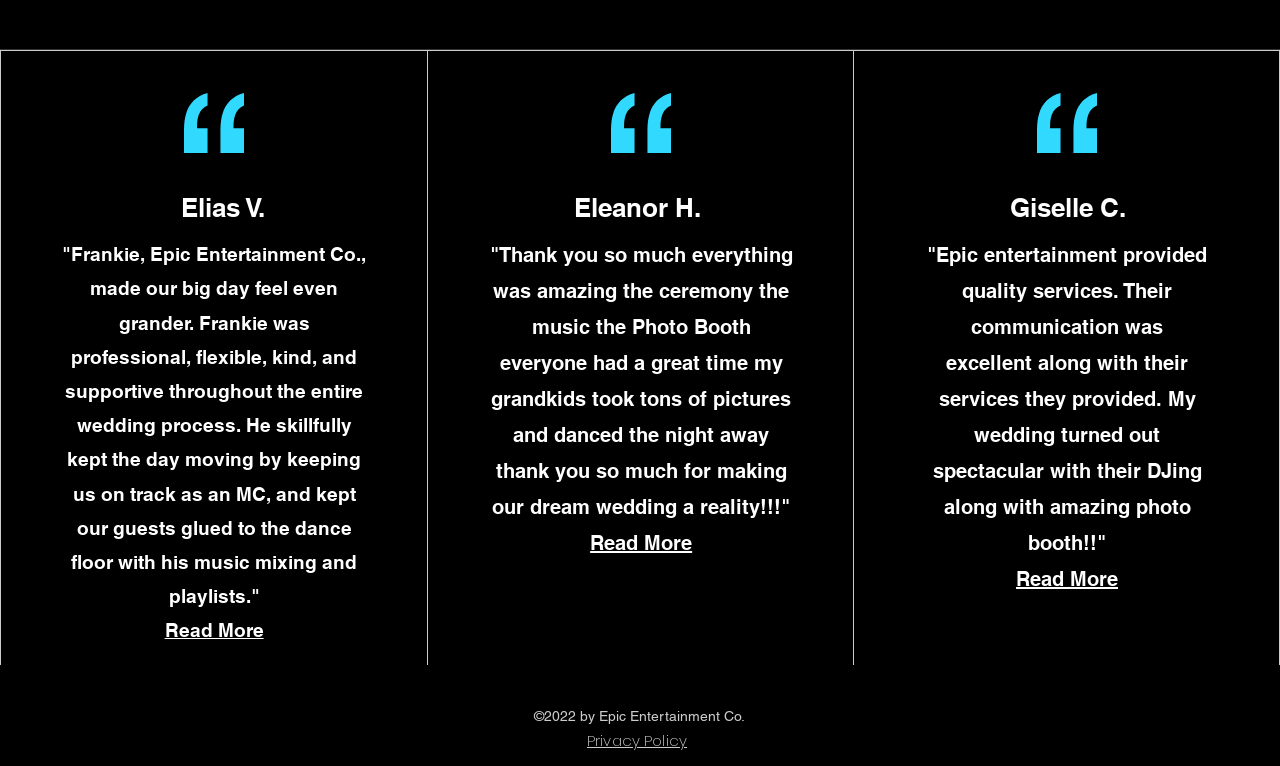What is the name of the first reviewer?
Answer the question with as much detail as you can, using the image as a reference.

The first reviewer's name is mentioned in the static text element with the bounding box coordinates [0.141, 0.251, 0.207, 0.291], which is 'Elias V.'.